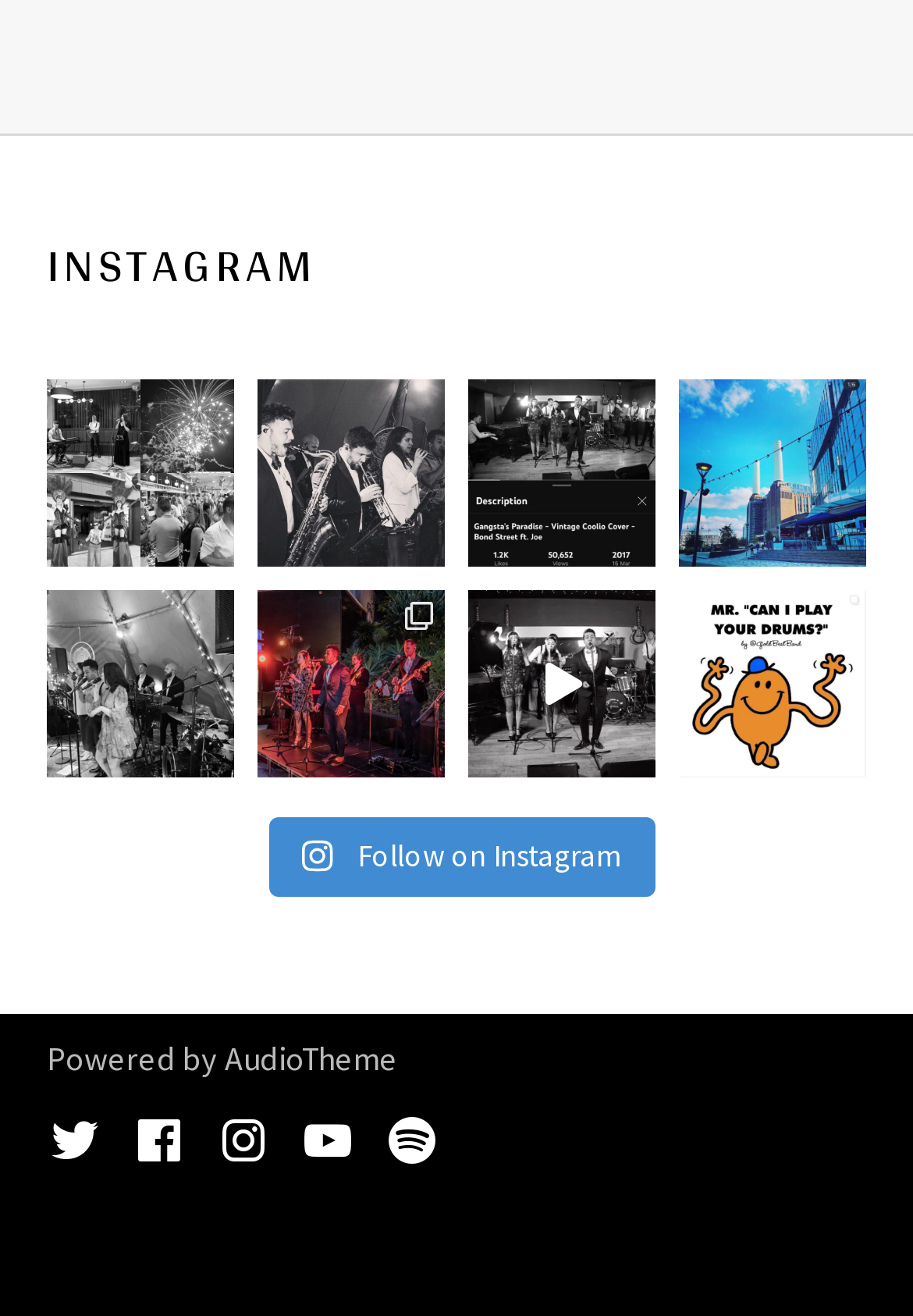Please find and report the bounding box coordinates of the element to click in order to perform the following action: "Visit the YouTube channel". The coordinates should be expressed as four float numbers between 0 and 1, in the format [left, top, right, bottom].

[0.328, 0.845, 0.39, 0.888]